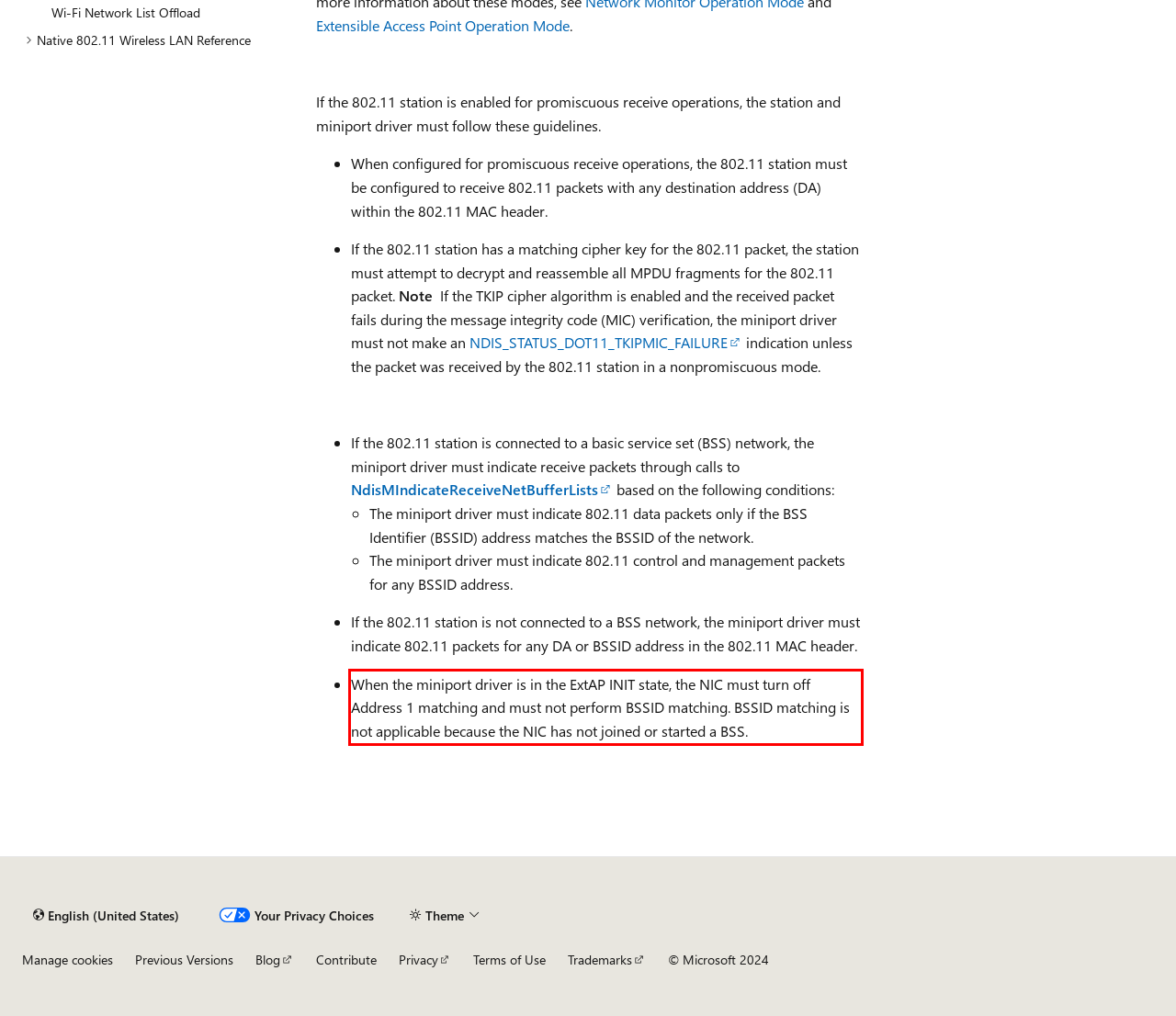Please look at the webpage screenshot and extract the text enclosed by the red bounding box.

When the miniport driver is in the ExtAP INIT state, the NIC must turn off Address 1 matching and must not perform BSSID matching. BSSID matching is not applicable because the NIC has not joined or started a BSS.